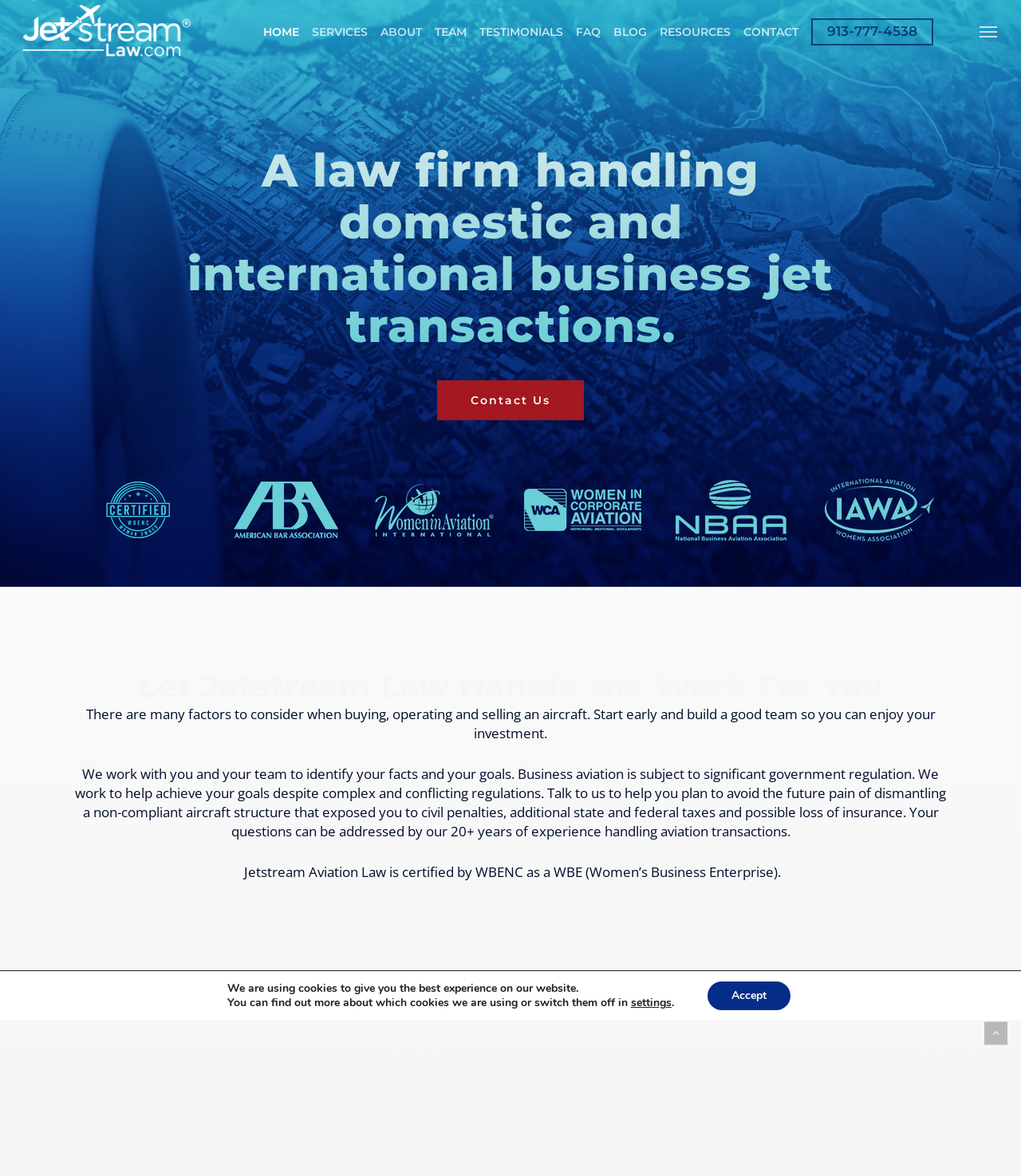What certifications does the law firm have? Look at the image and give a one-word or short phrase answer.

WBENC as a WBE